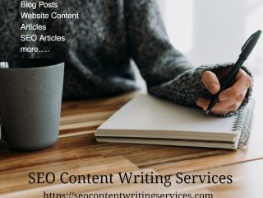Detail the scene depicted in the image with as much precision as possible.

The image showcases a person wearing a cozy, grey sweater seated at a wooden table, engaged in writing. They are holding a pen in their right hand, poised above a notepad that is open and ready for notes. Next to the notepad, there is a stylish grey coffee cup, suggesting a relaxed yet industrious atmosphere. The background is softly blurred, focusing attention on the act of writing and the materials at hand.

Accompanying the visual elements are texts that emphasize the services provided, including "Blog Posts," "Website Content," "Articles," "SEO Articles," and a prompt for "more…." Prominently displayed at the bottom is the text "SEO Content Writing Services," along with a website link, indicating the purpose of the image is to promote these content writing services. This setting encapsulates a blend of creativity and professionalism, ideal for potential clients seeking writing services.